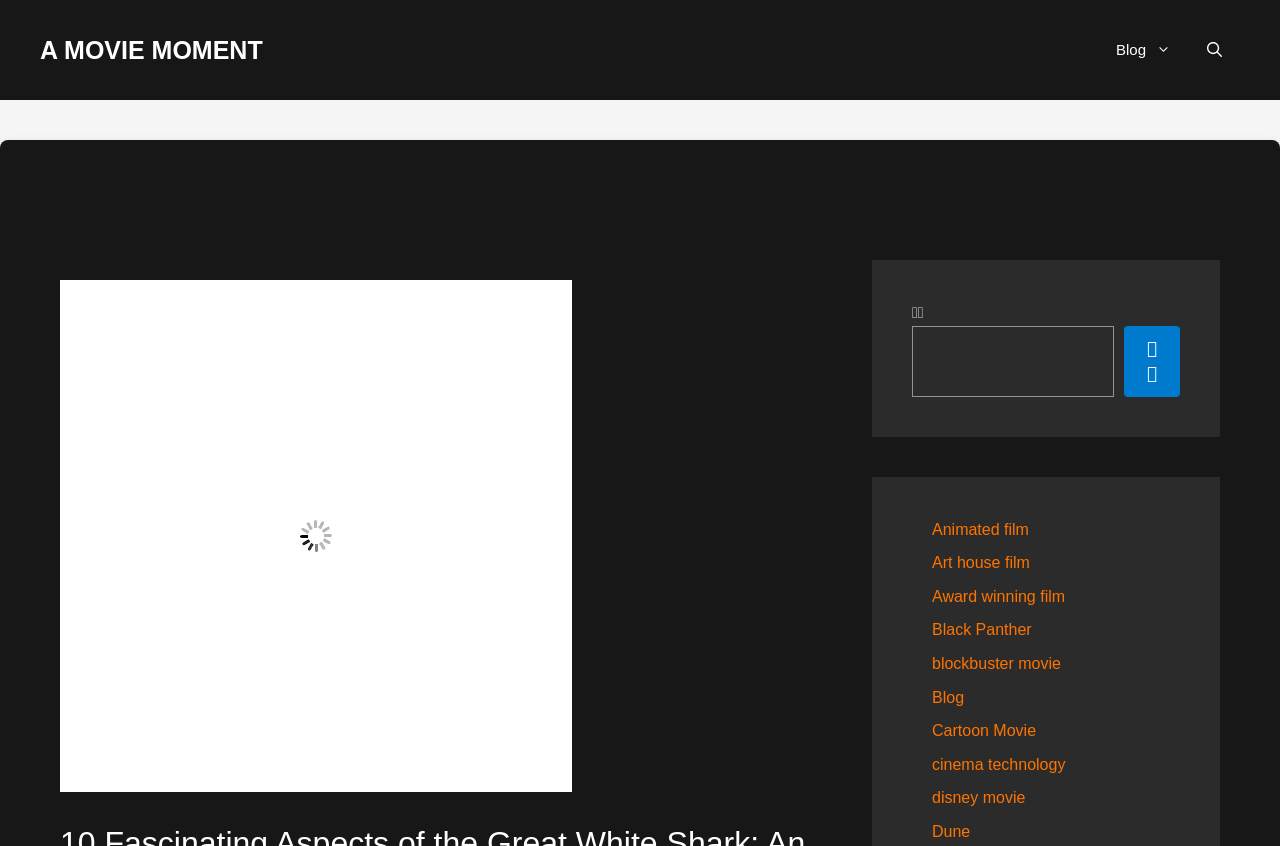What is the text on the image?
Using the visual information from the image, give a one-word or short-phrase answer.

The Terrifying Majesty of The Ocean's Apex Predator: An In-Depth Look at The Great White Shark